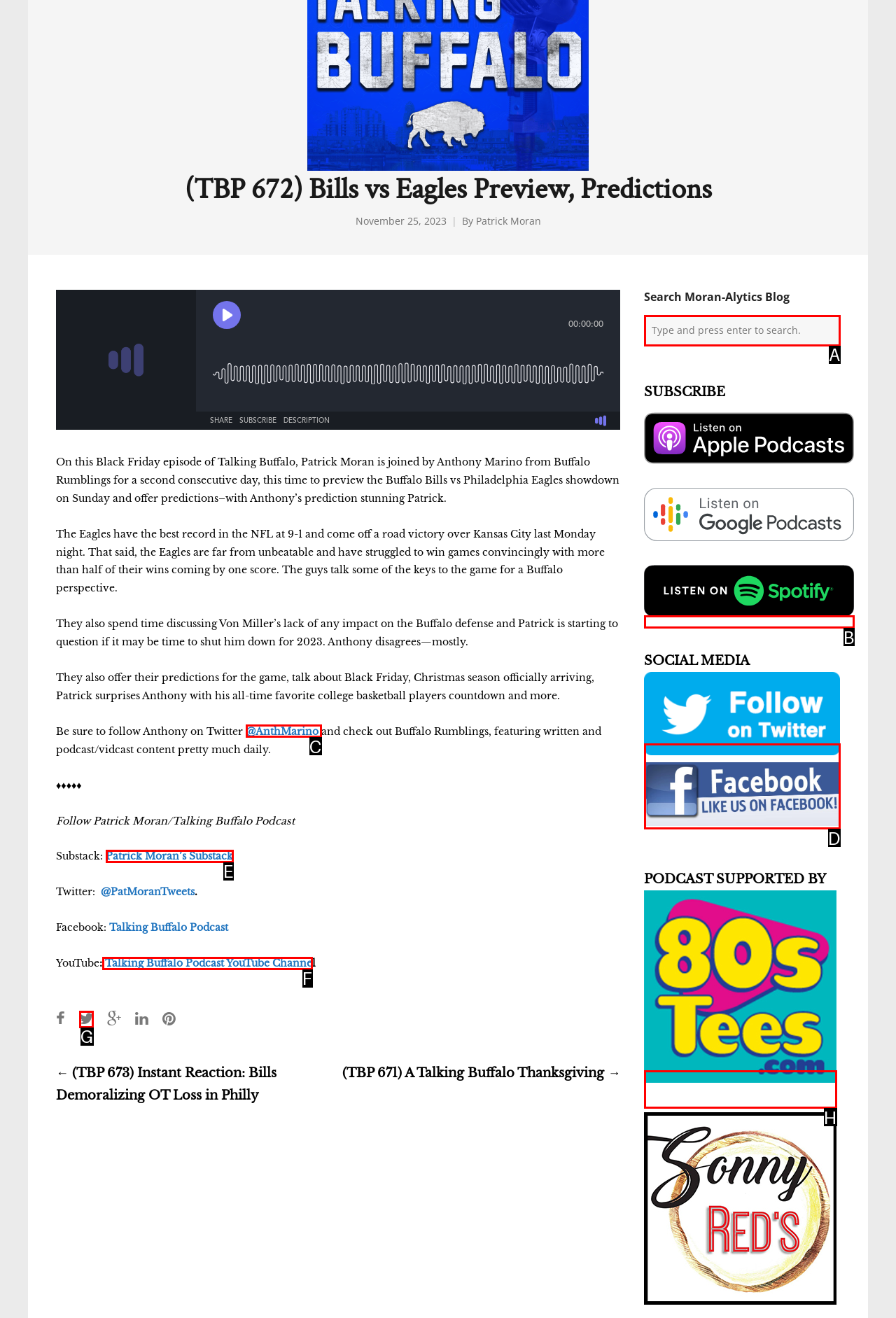Given the element description: parent_node: SUBSCRIBE
Pick the letter of the correct option from the list.

D